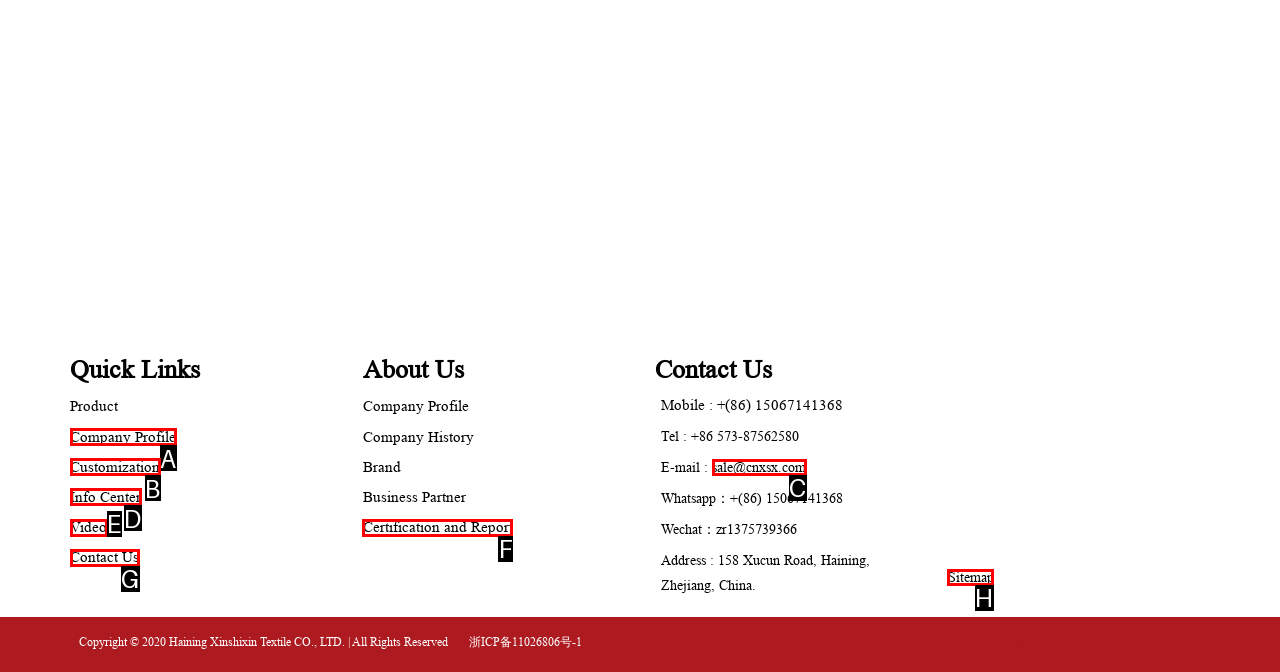Tell me which one HTML element I should click to complete the following task: Go to Sitemap Answer with the option's letter from the given choices directly.

H